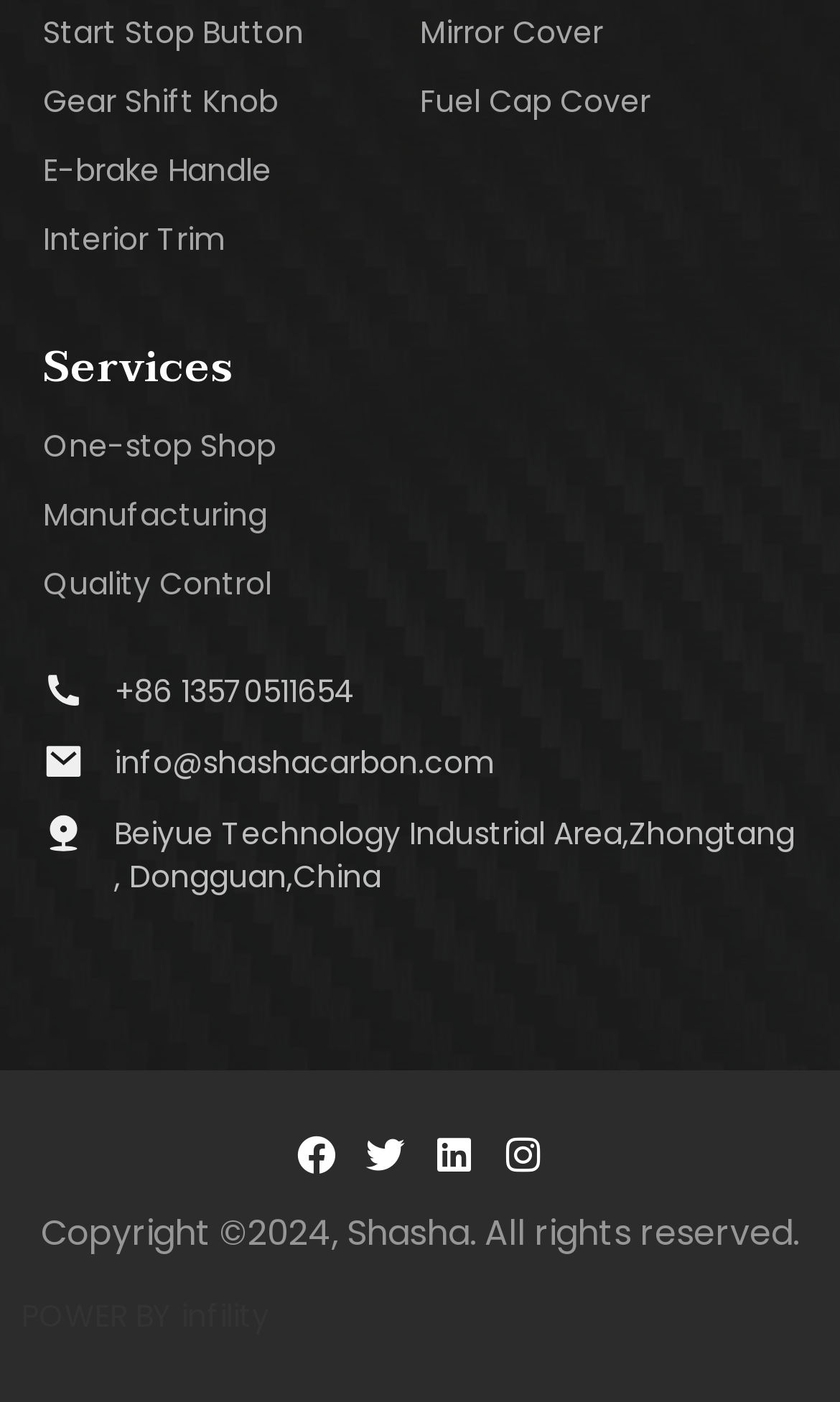Show the bounding box coordinates for the element that needs to be clicked to execute the following instruction: "Visit the One-stop Shop". Provide the coordinates in the form of four float numbers between 0 and 1, i.e., [left, top, right, bottom].

[0.051, 0.302, 0.328, 0.333]